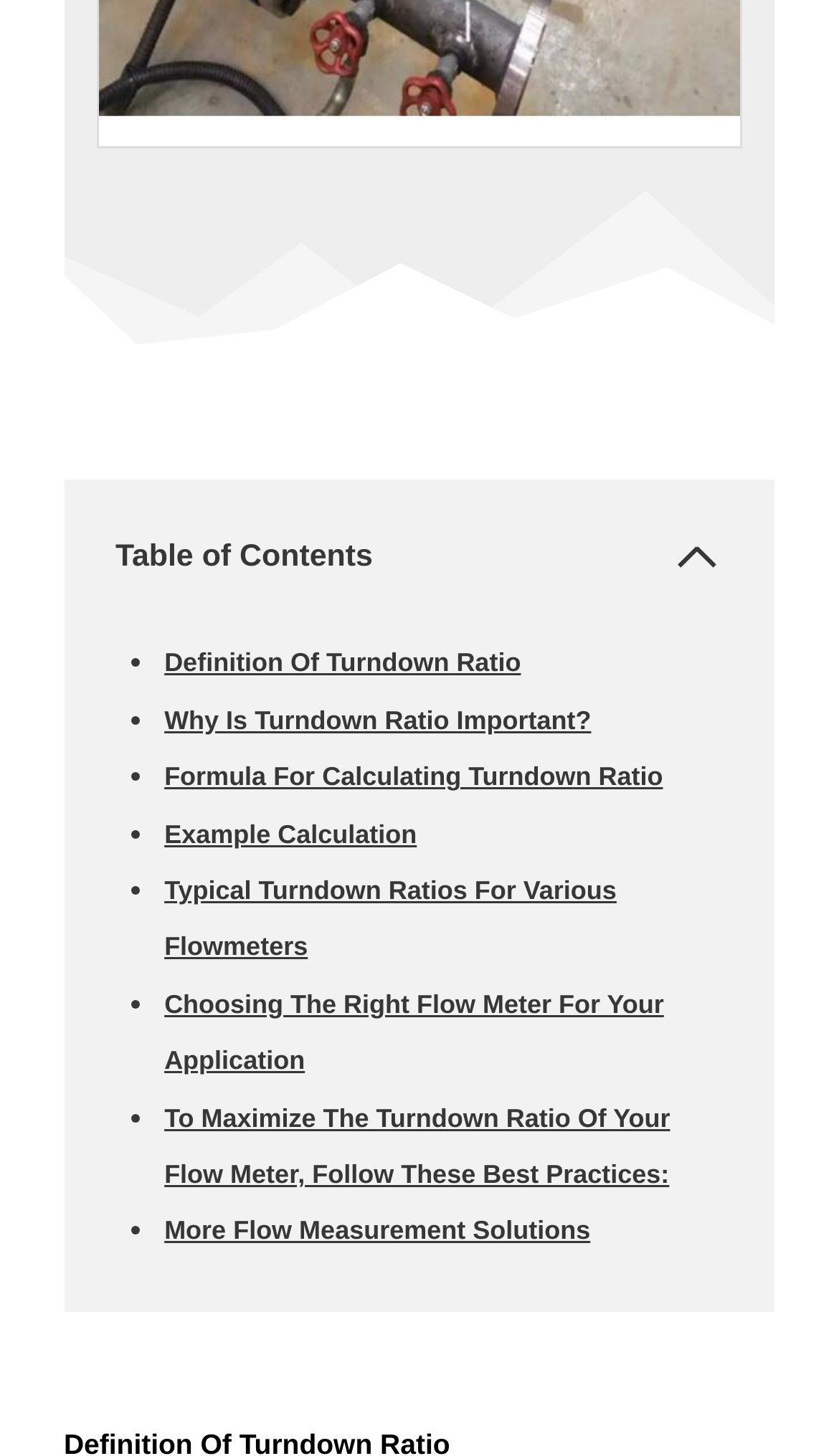What is the purpose of the button in the Table of Contents?
Using the information from the image, provide a comprehensive answer to the question.

The purpose of the button in the Table of Contents is to collapse the Table of Contents, which is indicated by the text 'Collapse Table of Contents' on the button and its expanded state.